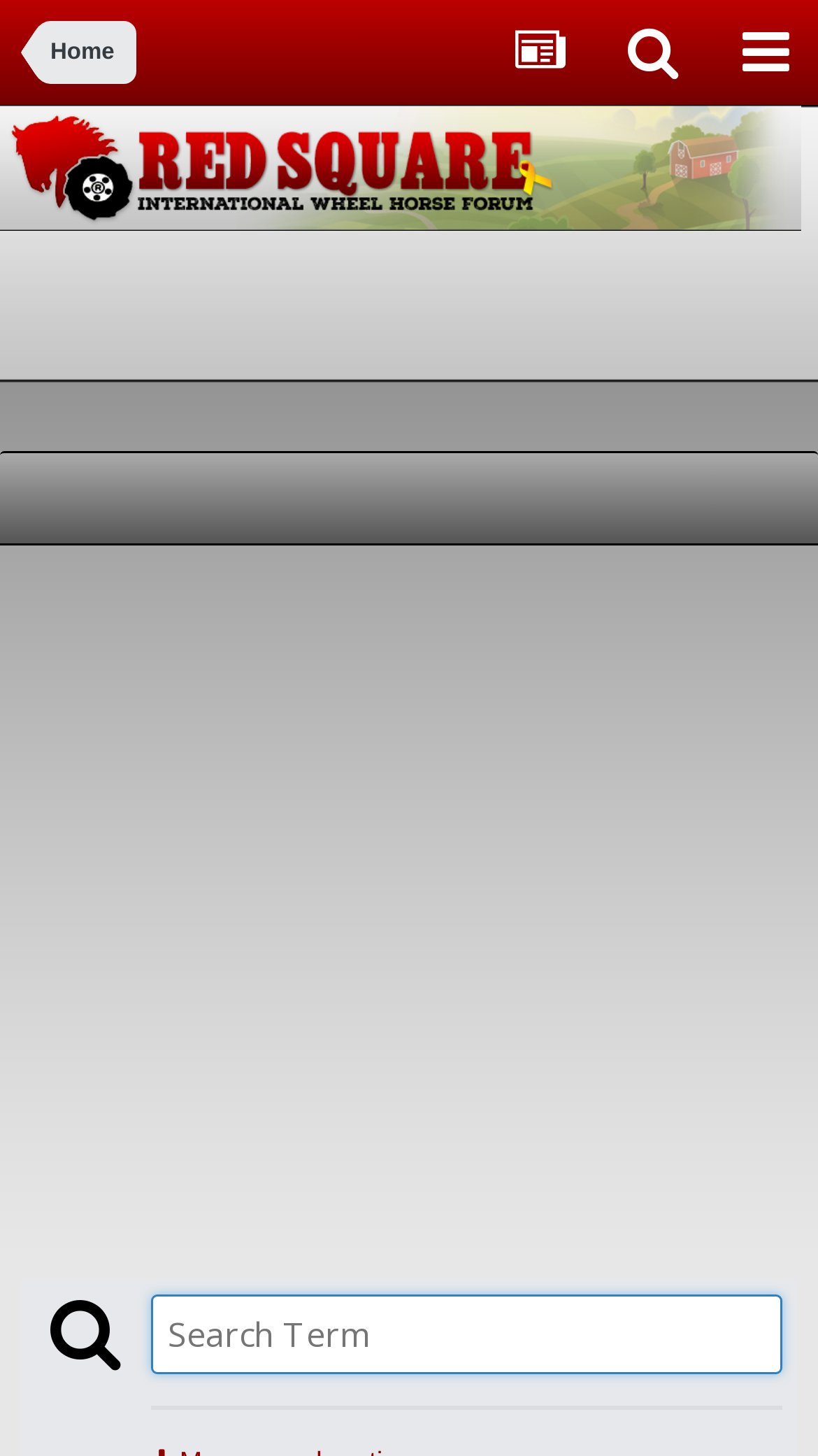Provide your answer to the question using just one word or phrase: What is the purpose of the textbox?

Search Term